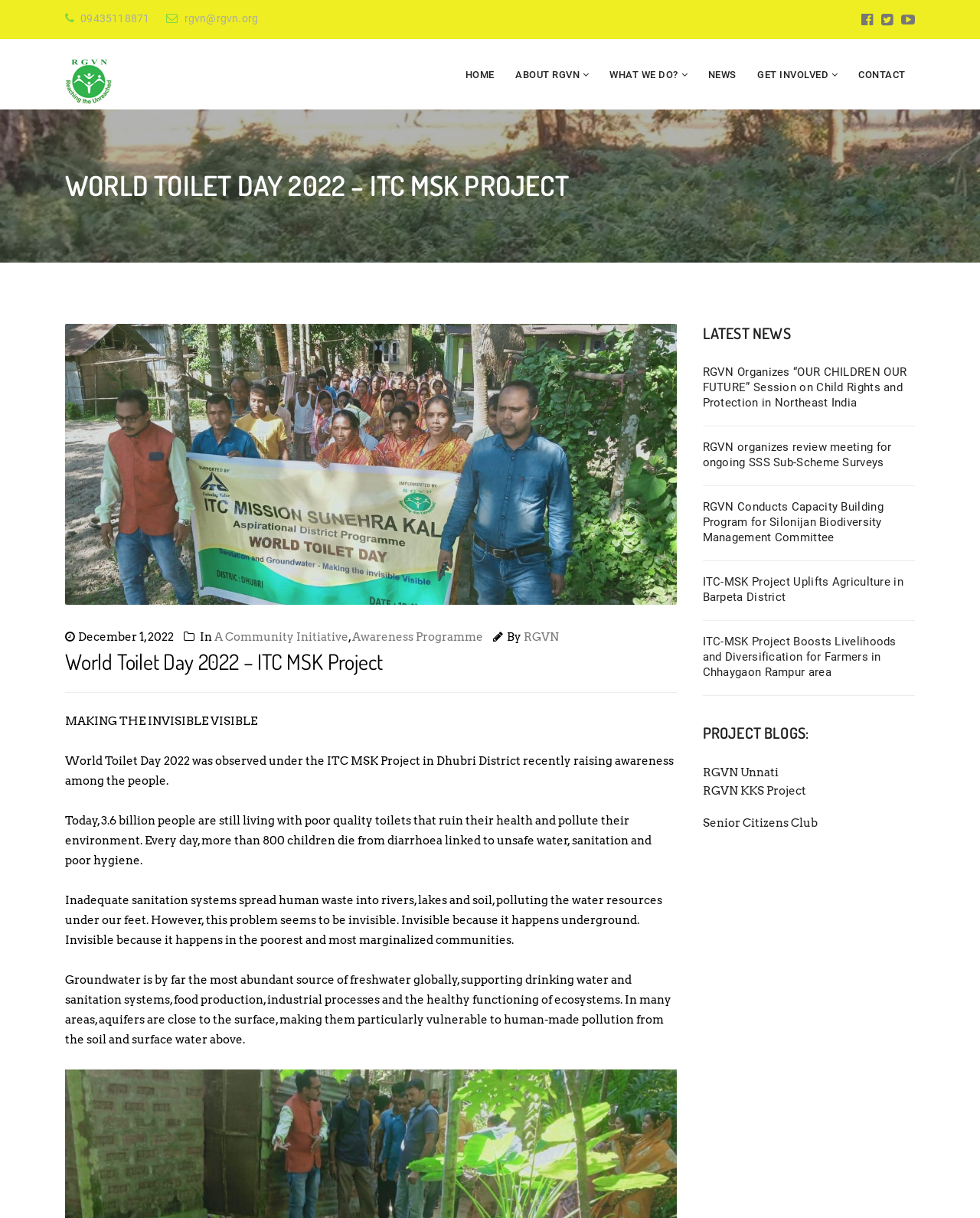Locate the bounding box coordinates of the element that needs to be clicked to carry out the instruction: "Learn more about the ITC MSK Project". The coordinates should be given as four float numbers ranging from 0 to 1, i.e., [left, top, right, bottom].

[0.612, 0.032, 0.702, 0.09]